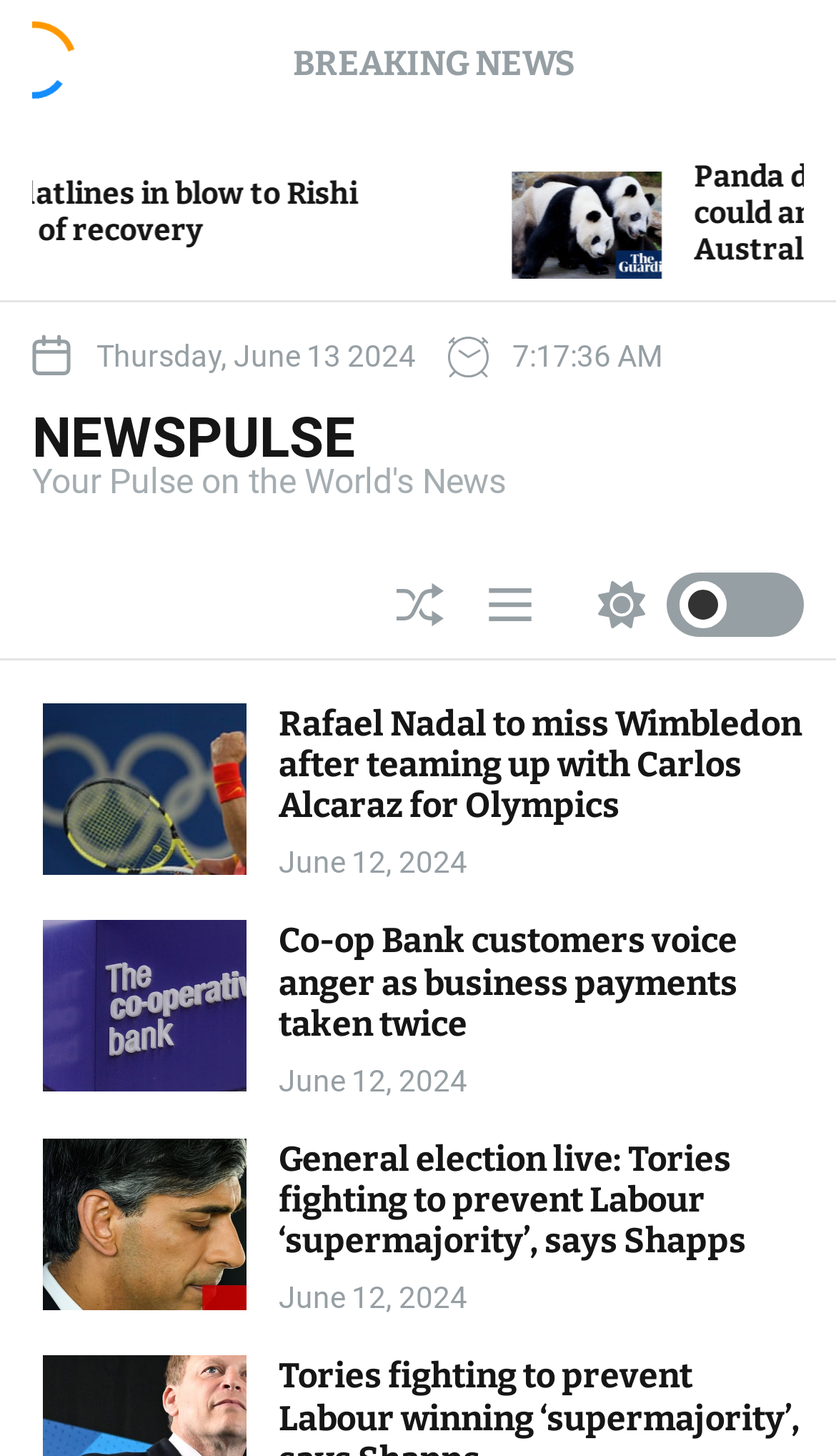Kindly respond to the following question with a single word or a brief phrase: 
What is the time of the article about Rafael Nadal?

June 12, 2024